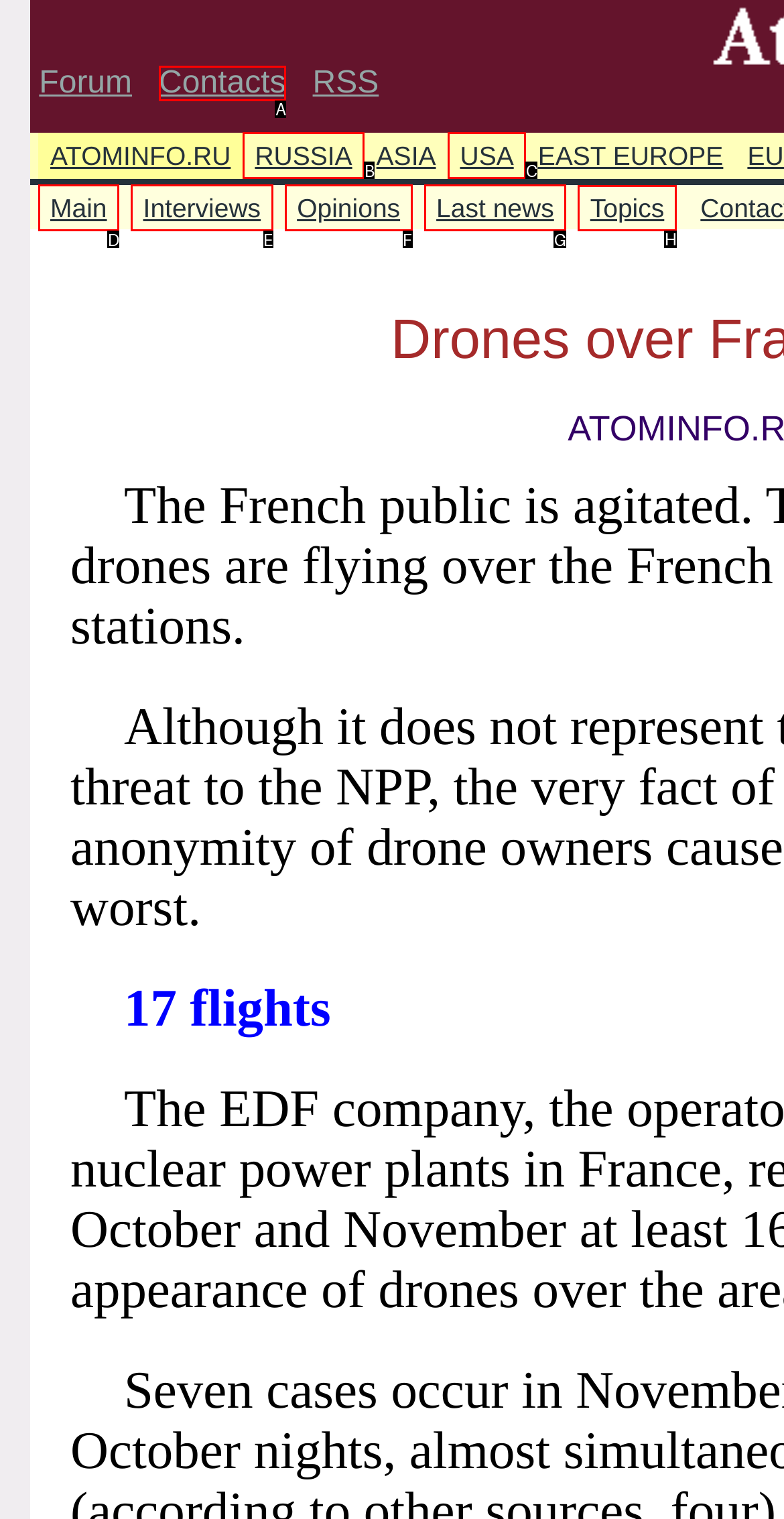For the task: explore topics, identify the HTML element to click.
Provide the letter corresponding to the right choice from the given options.

H